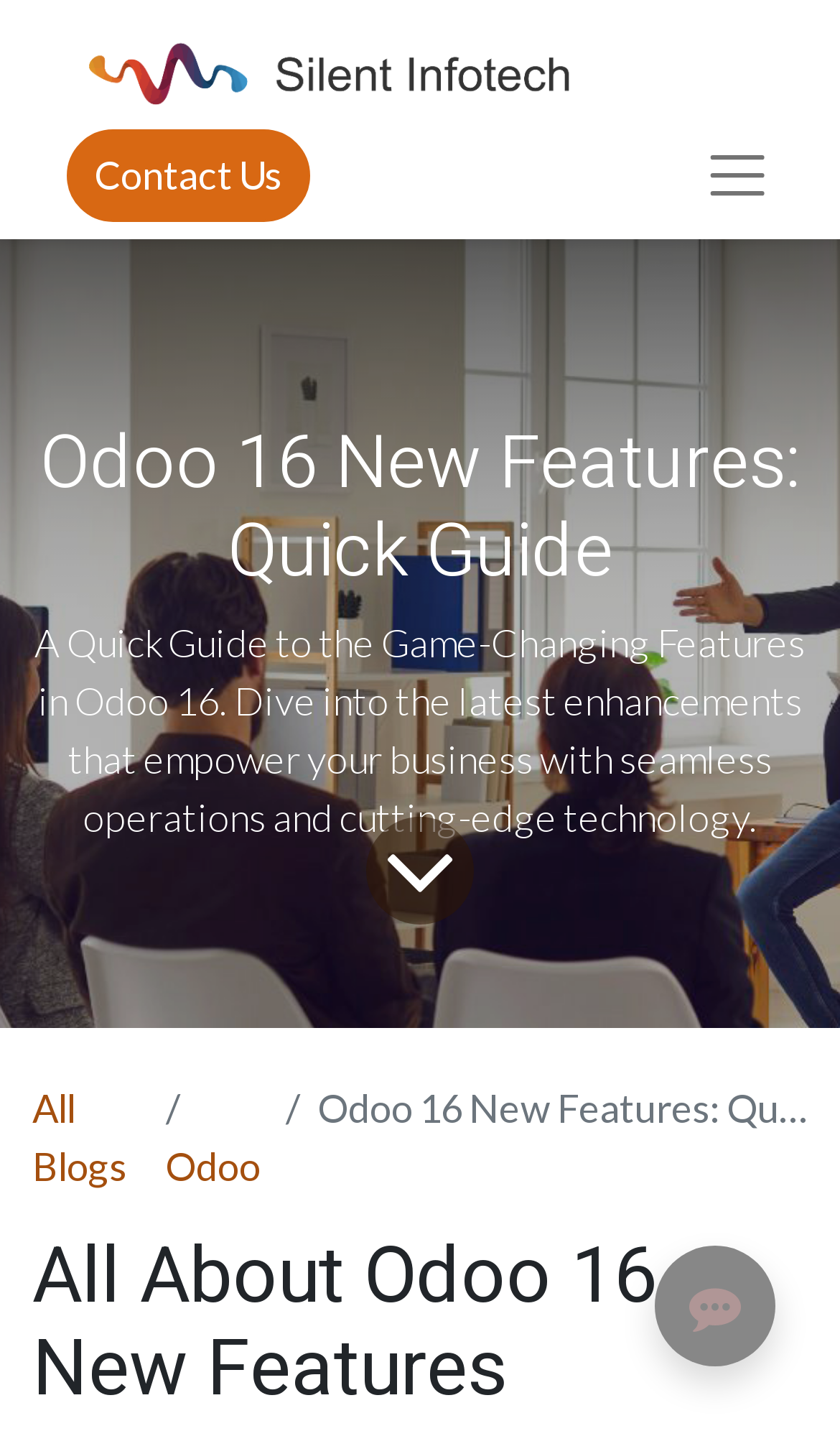What is the purpose of the 'Contact Us' link?
Answer the question with as much detail as possible.

The 'Contact Us' link is placed at the top right corner of the webpage, suggesting that it is meant for users to get in touch with the company, likely for business inquiries or services.